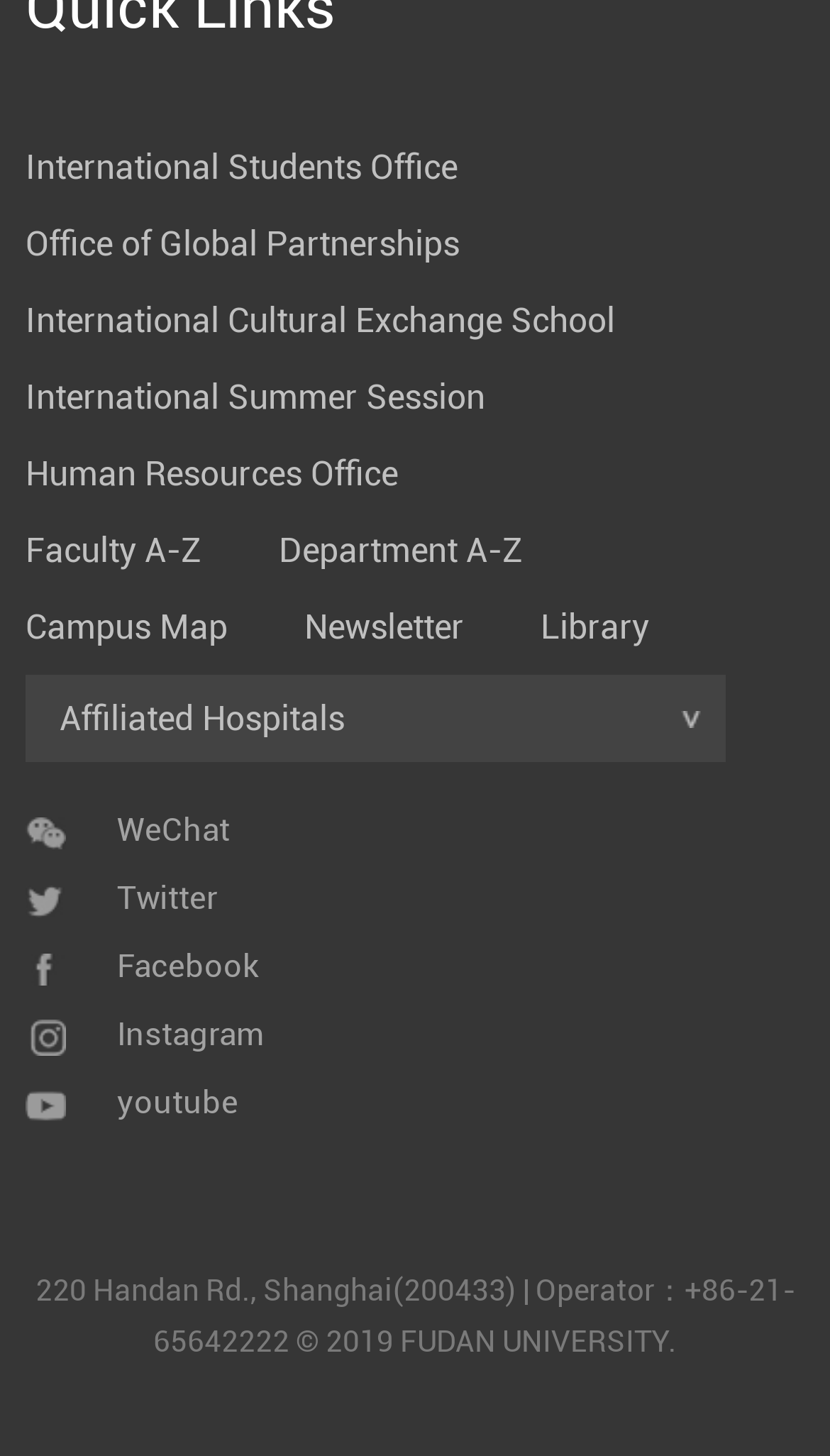How many social media links are available?
Using the image, provide a detailed and thorough answer to the question.

The answer can be found by counting the number of social media links, which are WeChat, Twitter, Facebook, Instagram, and YouTube, each with two identical links.